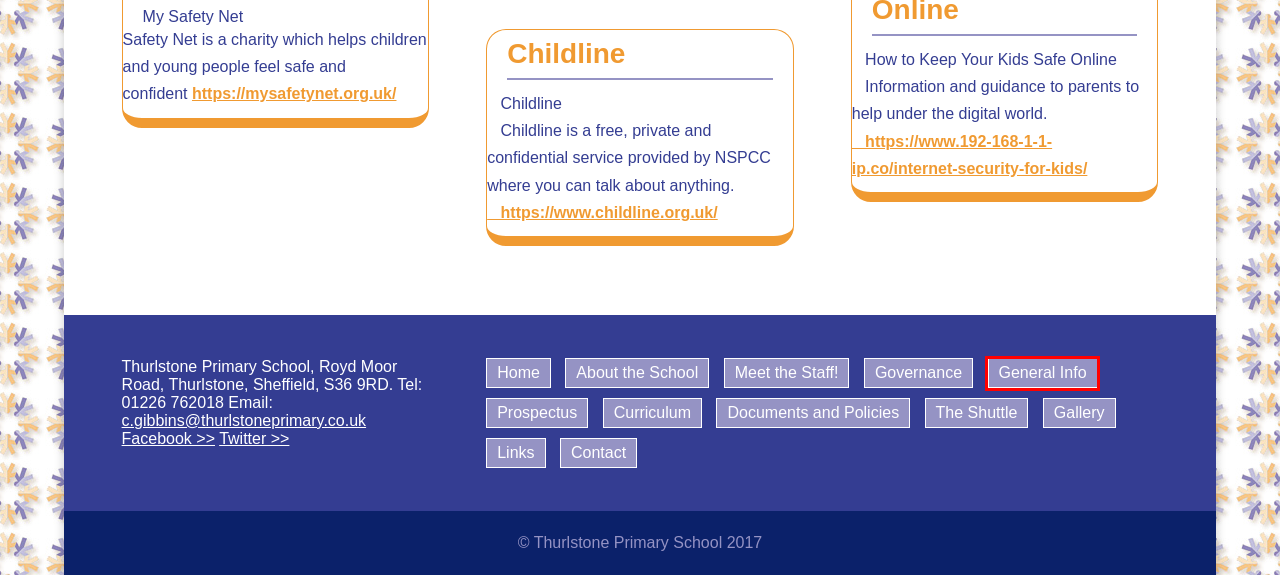You’re provided with a screenshot of a webpage that has a red bounding box around an element. Choose the best matching webpage description for the new page after clicking the element in the red box. The options are:
A. Prospectus | Thurlstone Primary School
B. Report to CEOP
C. Meet the Staff! | Thurlstone Primary School
D. About Us | Thurlstone Primary School
E. General Info | Thurlstone Primary School
F. Ofsted - GOV.UK
G. Gallery | Thurlstone Primary School
H. Governance | Thurlstone Primary School

E